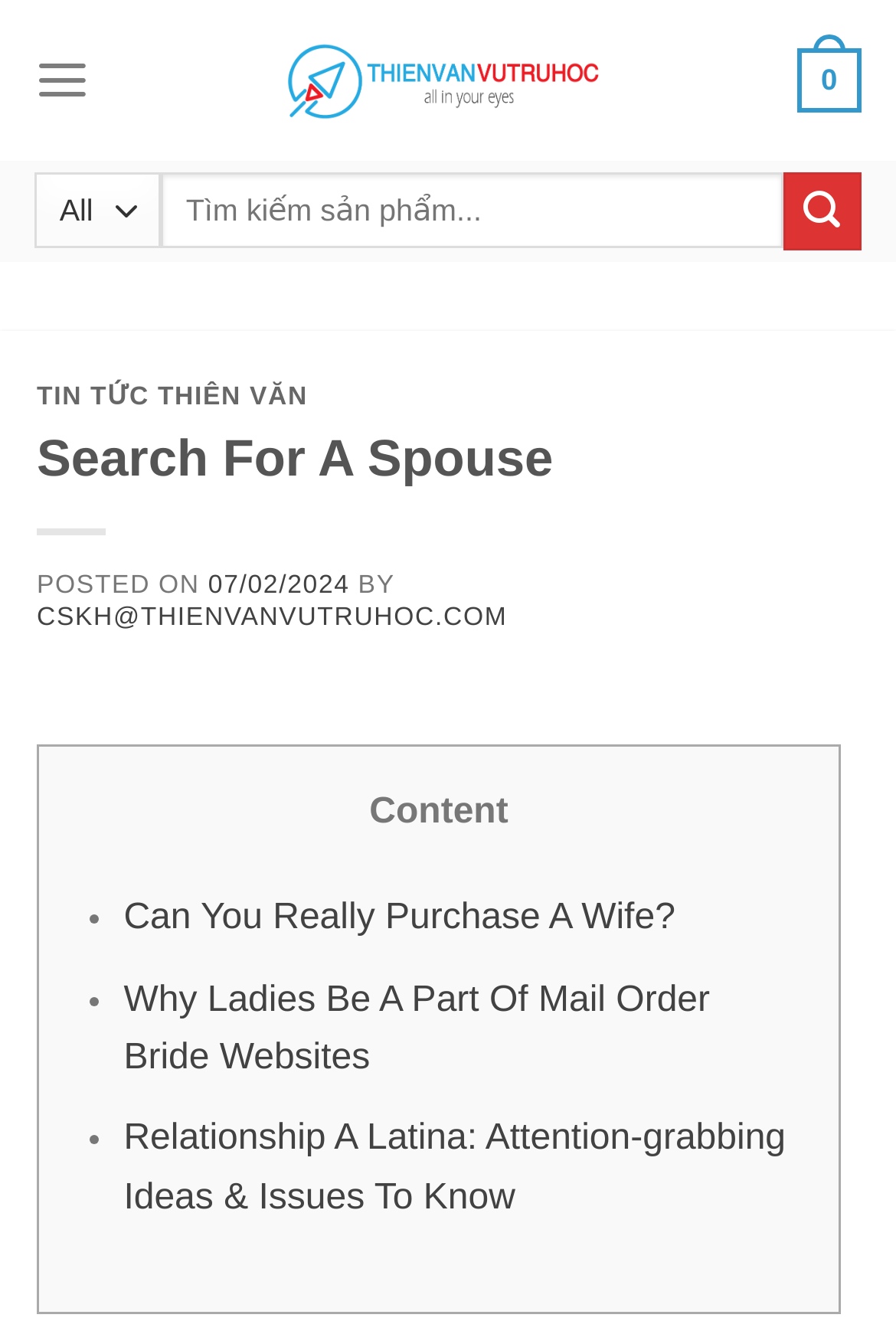Find the bounding box coordinates for the UI element that matches this description: "07/02/2024".

[0.232, 0.426, 0.39, 0.446]